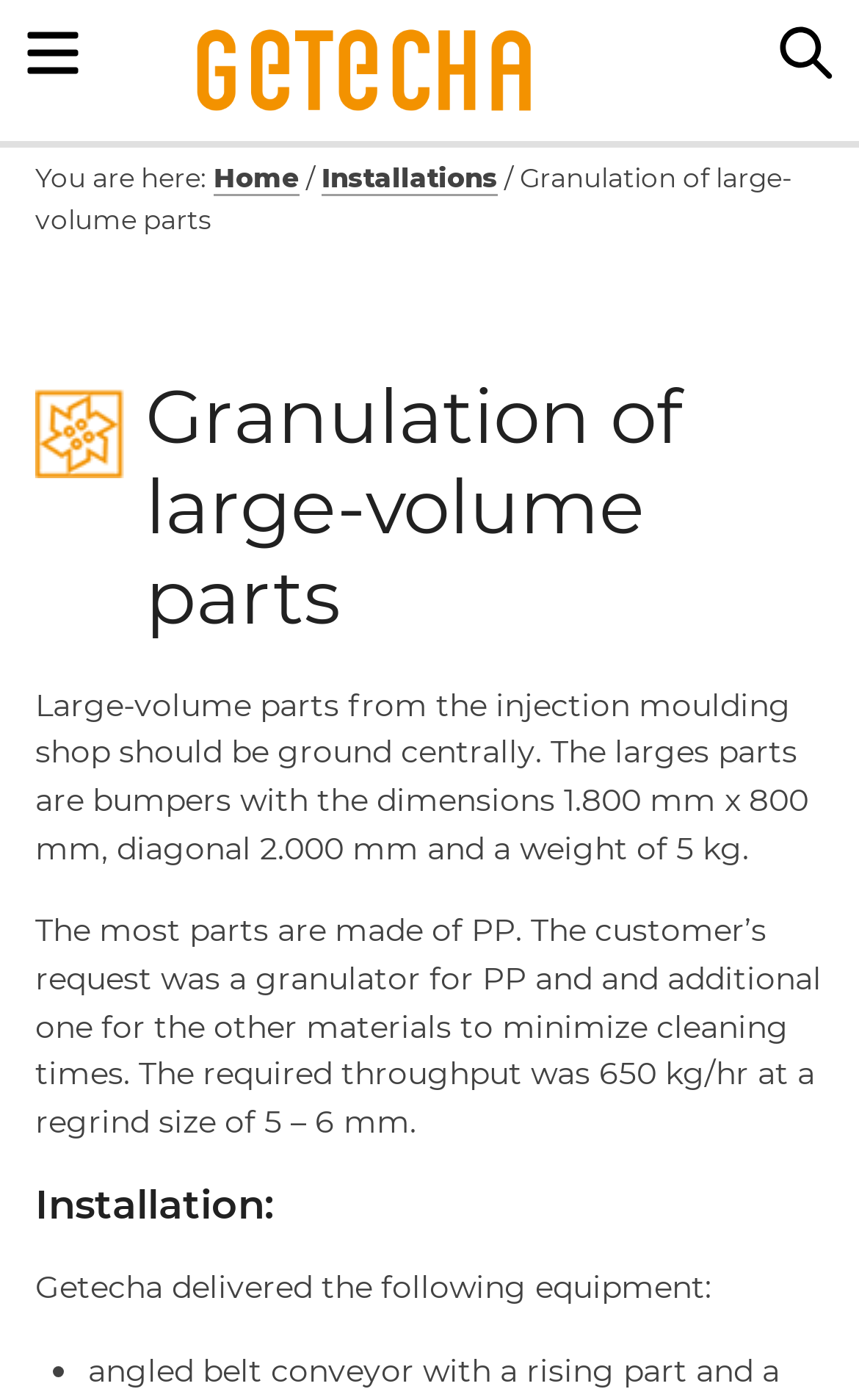Find the main header of the webpage and produce its text content.

Granulation of large-volume parts